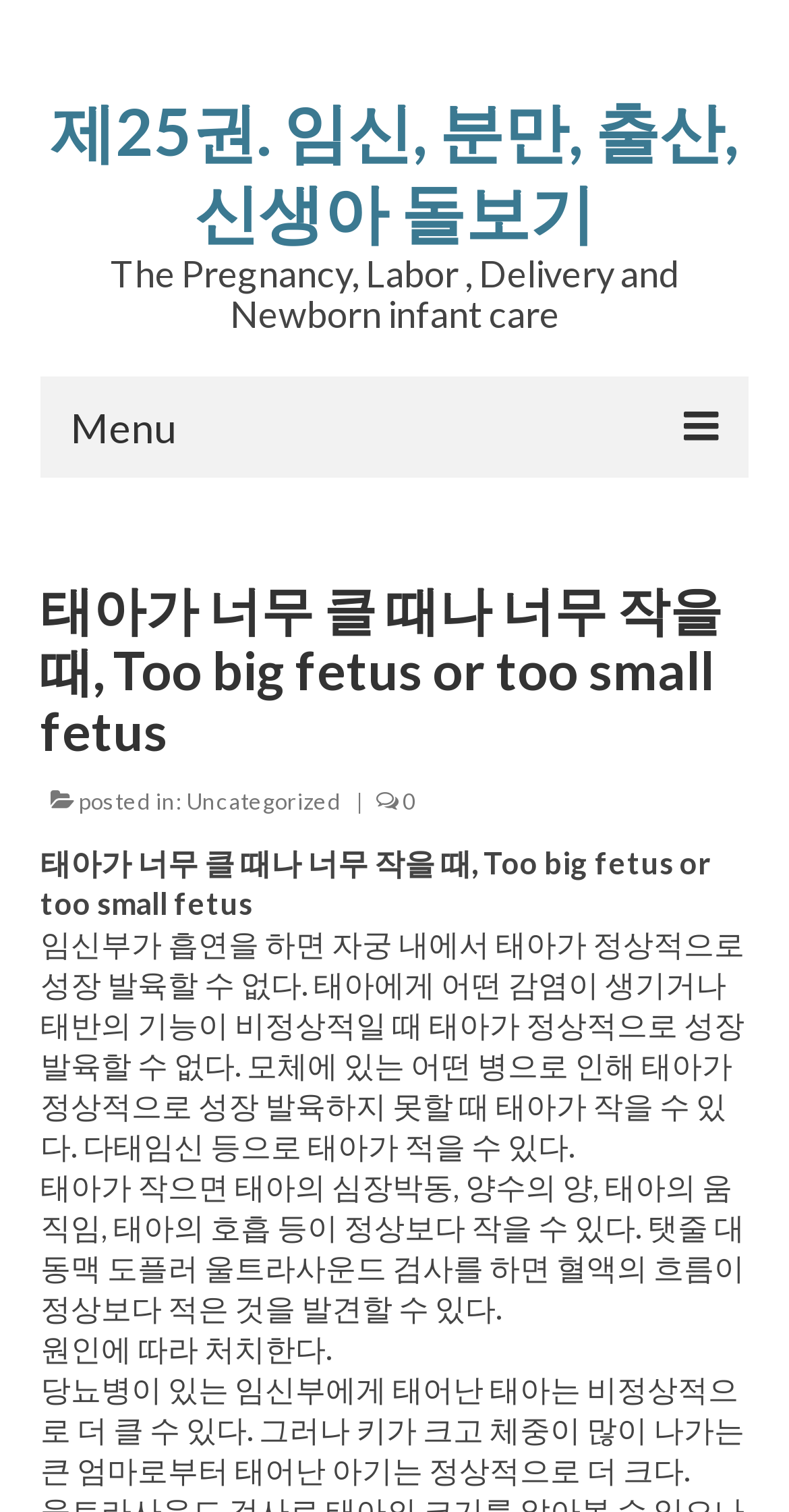Locate the bounding box coordinates of the region to be clicked to comply with the following instruction: "Enter email address". The coordinates must be four float numbers between 0 and 1, in the form [left, top, right, bottom].

None